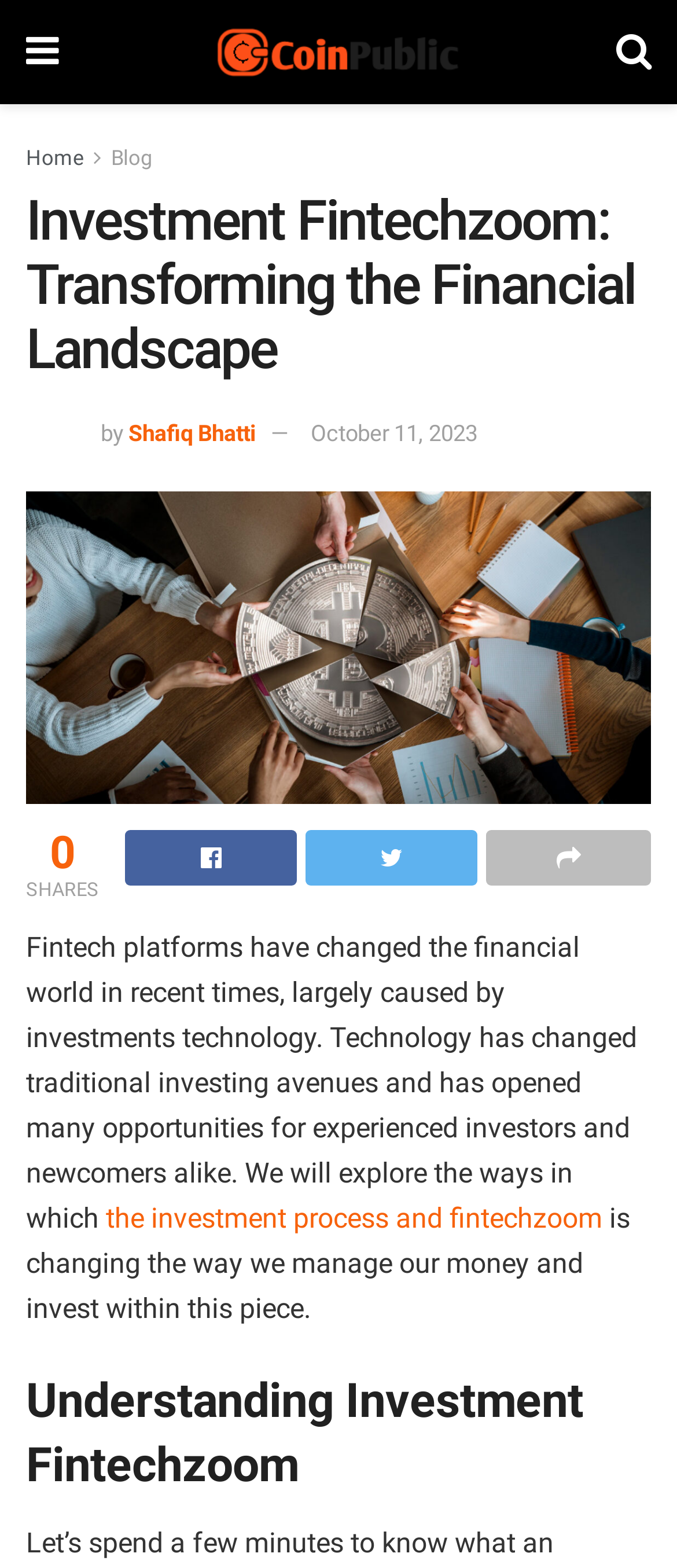Find the bounding box coordinates of the element you need to click on to perform this action: 'Click the Home link'. The coordinates should be represented by four float values between 0 and 1, in the format [left, top, right, bottom].

[0.038, 0.093, 0.123, 0.109]